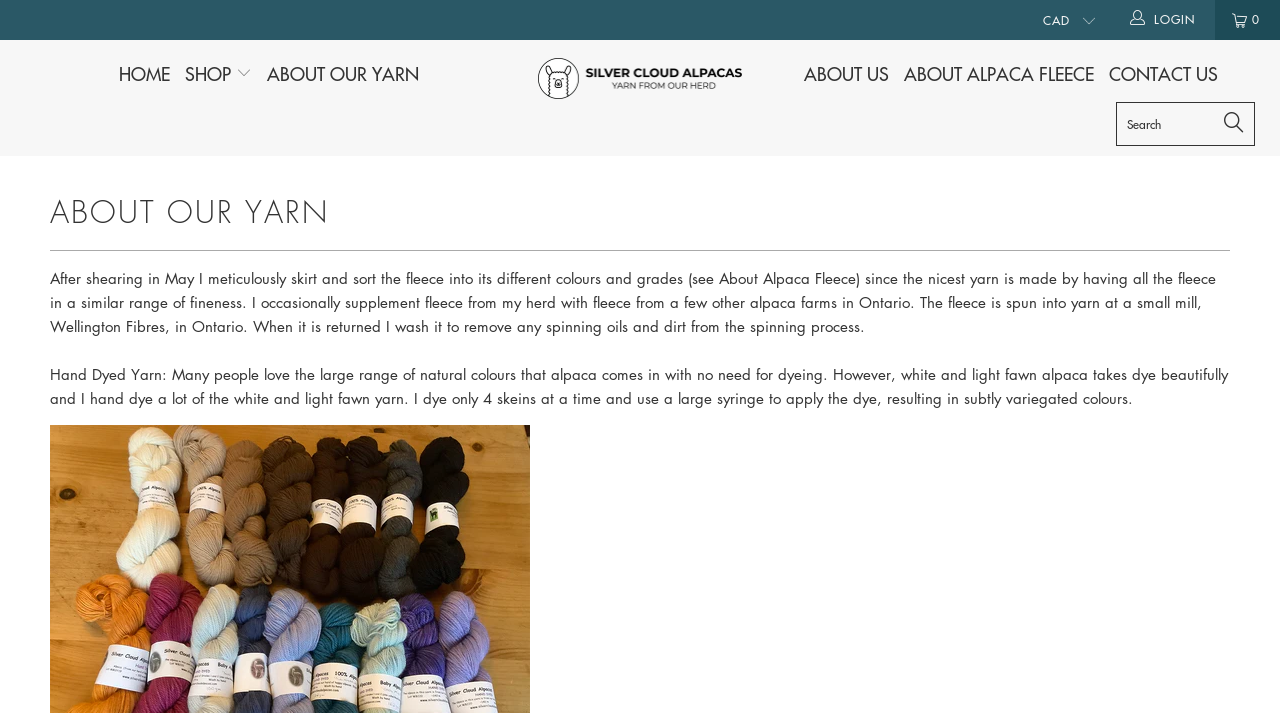What is the range of natural colours that alpaca fleece comes in?
Give a thorough and detailed response to the question.

The text mentions that many people love the large range of natural colours that alpaca fleece comes in, without the need for dyeing.